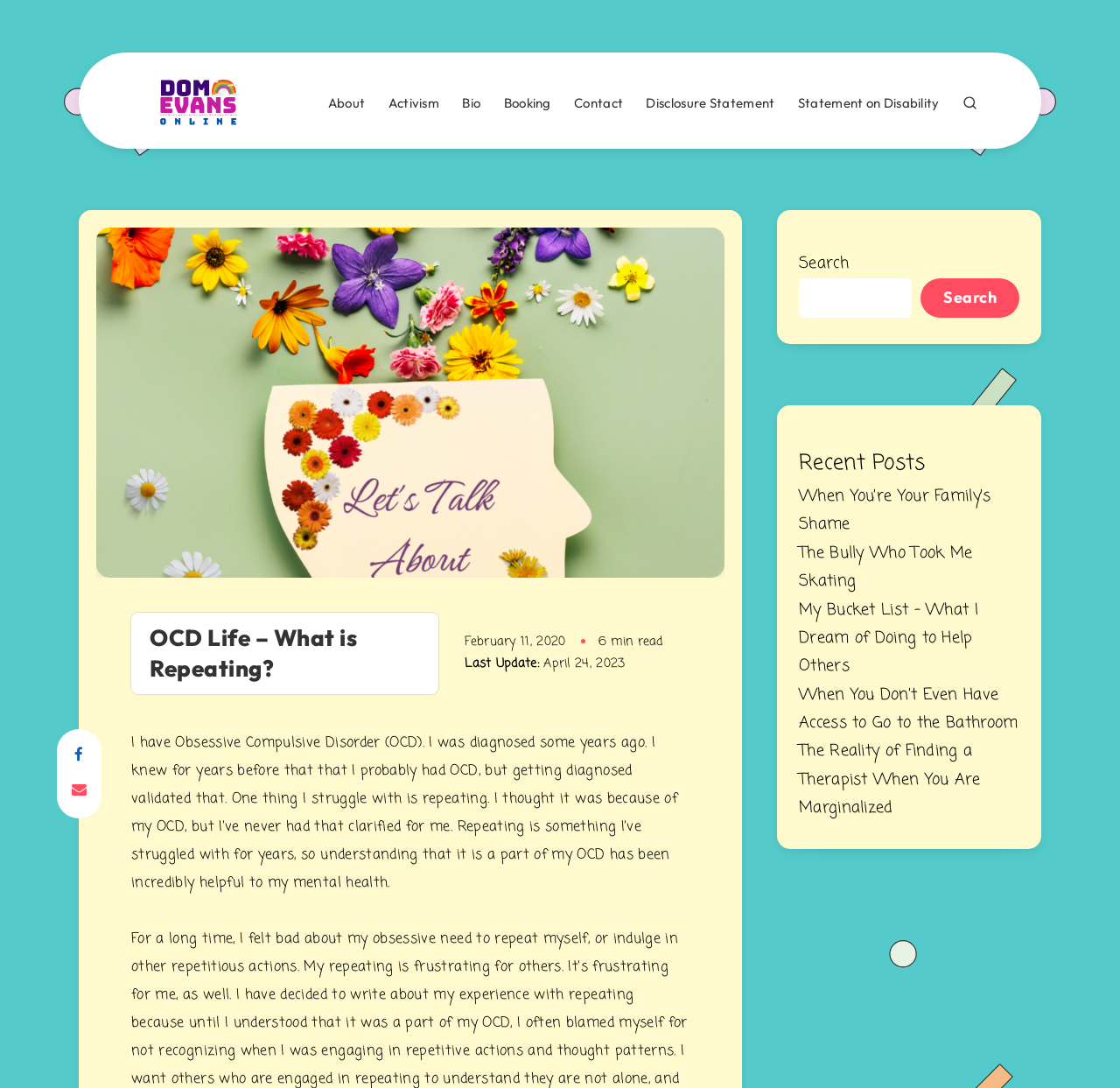Pinpoint the bounding box coordinates of the element to be clicked to execute the instruction: "Share on Facebook".

[0.053, 0.679, 0.088, 0.711]